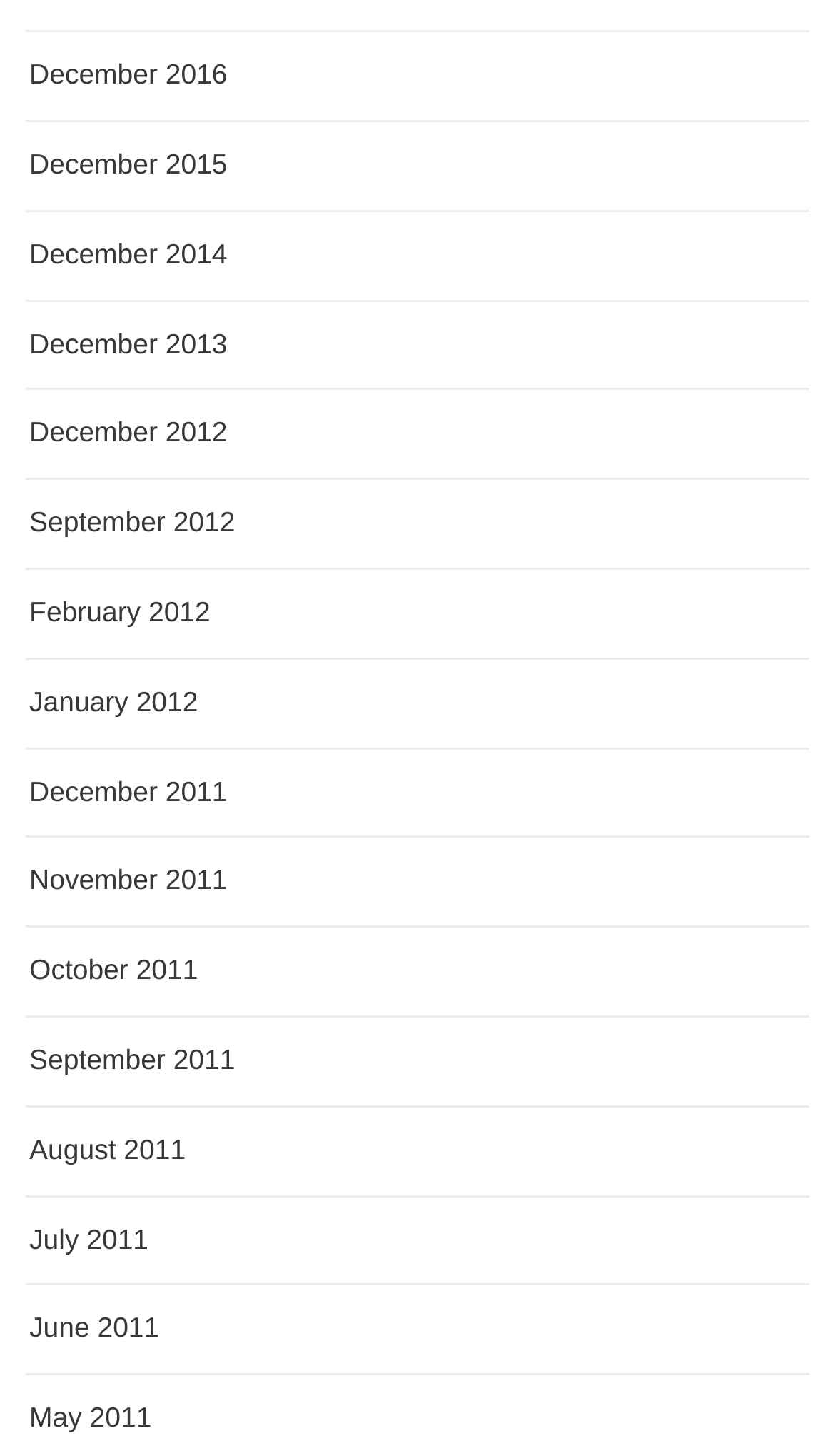Bounding box coordinates are given in the format (top-left x, top-left y, bottom-right x, bottom-right y). All values should be floating point numbers between 0 and 1. Provide the bounding box coordinate for the UI element described as: December 2016

[0.035, 0.033, 0.272, 0.07]